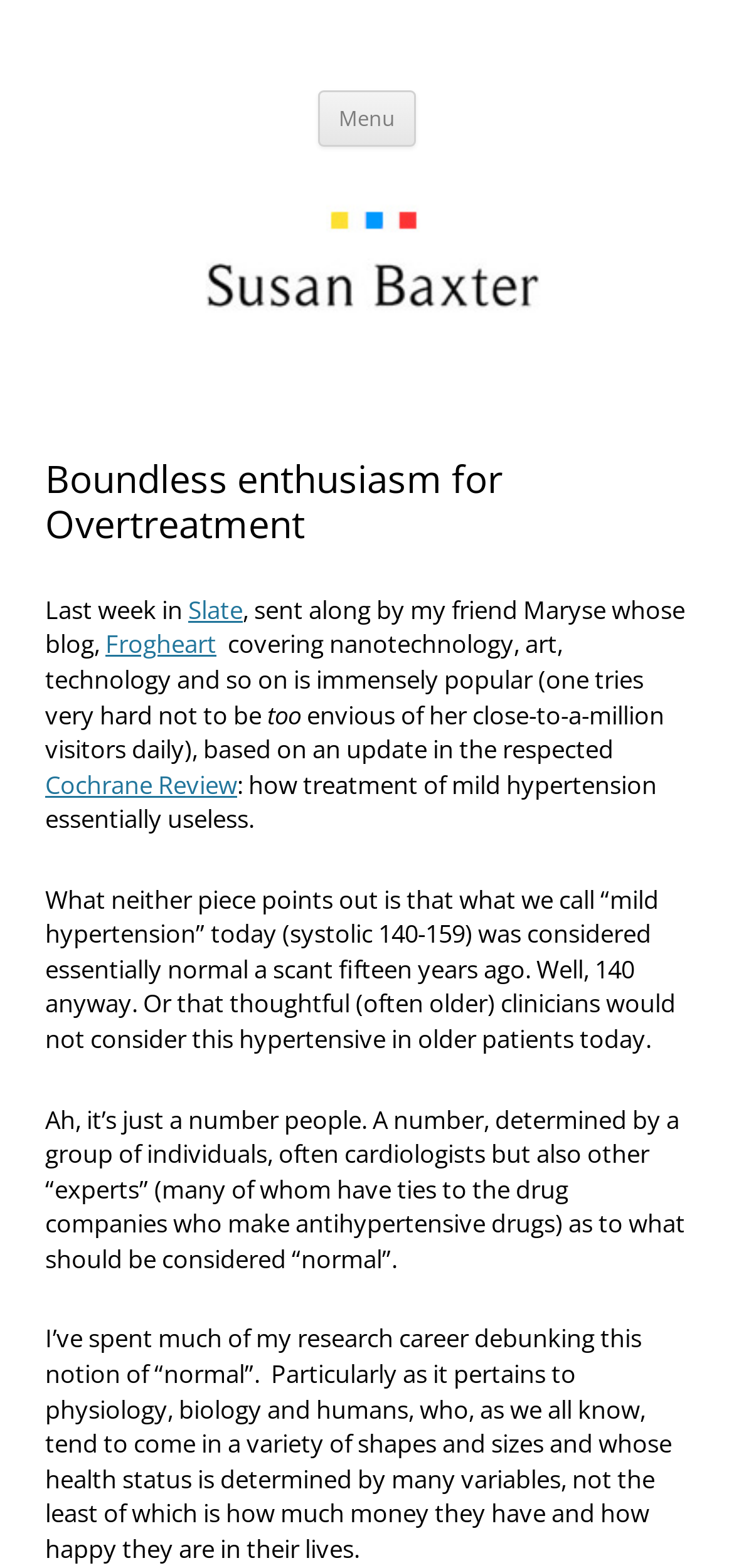Locate the bounding box of the UI element described by: "Susan Baxter" in the given webpage screenshot.

[0.062, 0.234, 0.412, 0.271]